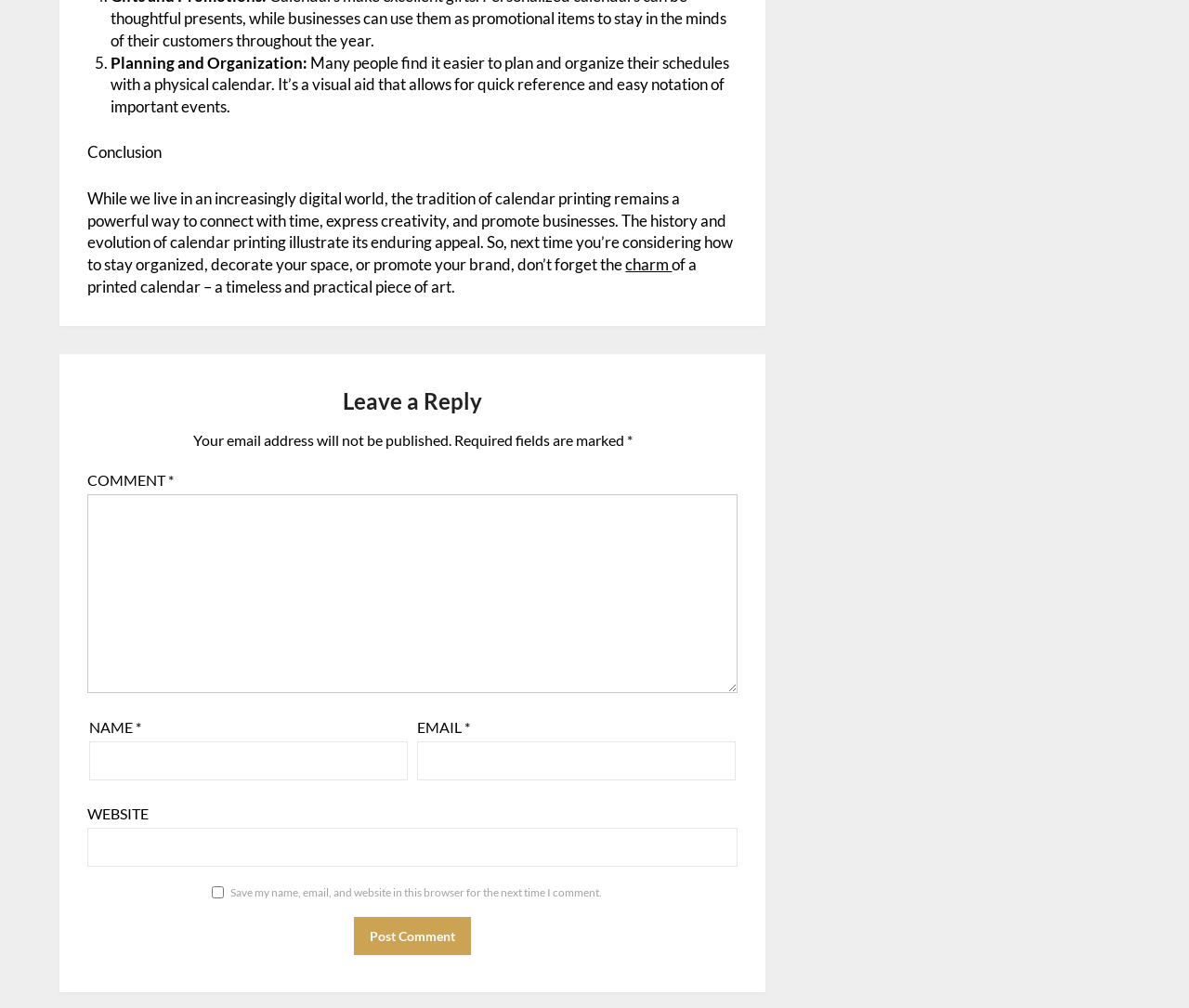Determine the bounding box for the described UI element: "Overclocking & Tweaking".

None